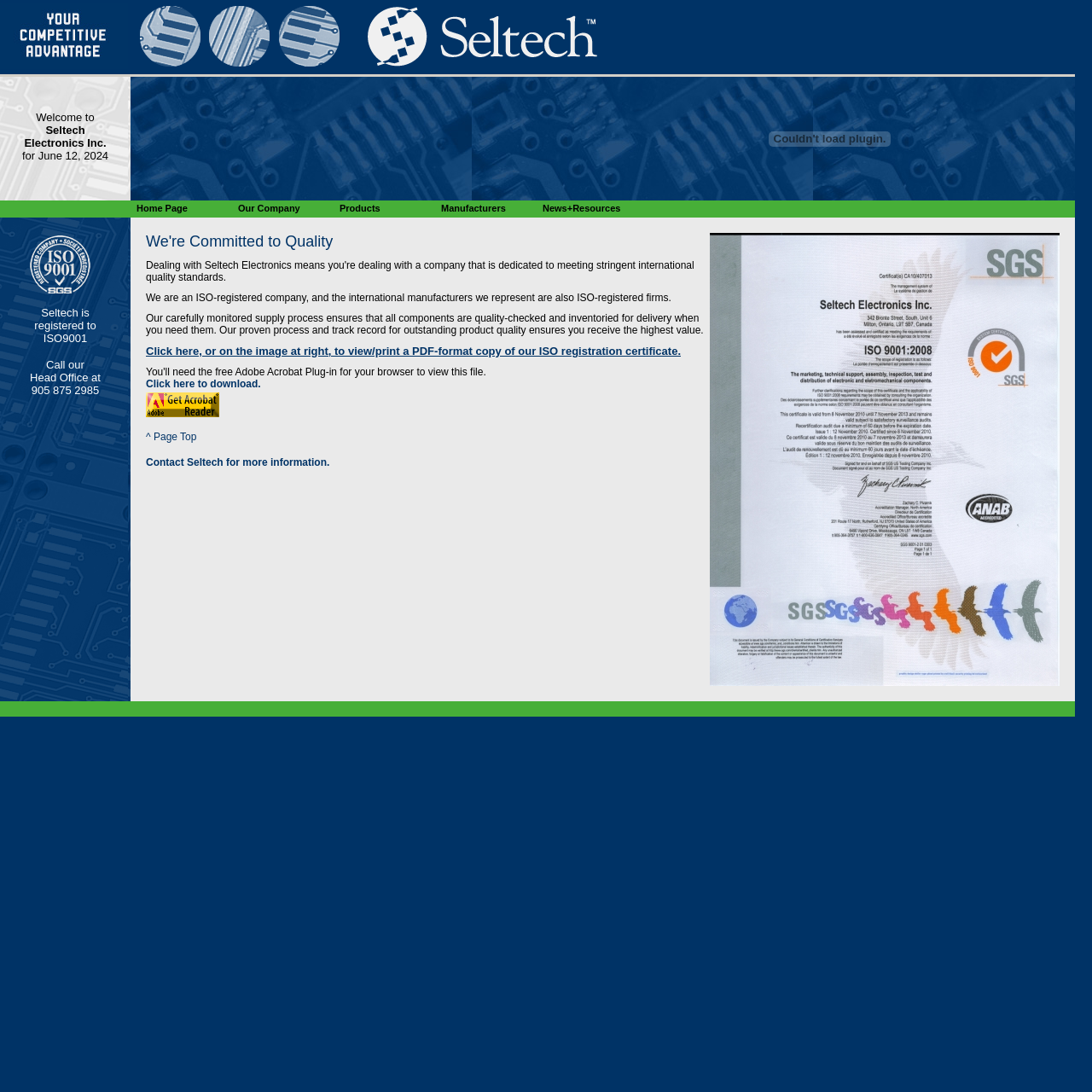Determine the bounding box coordinates of the UI element that matches the following description: "^ Page Top". The coordinates should be four float numbers between 0 and 1 in the format [left, top, right, bottom].

[0.134, 0.395, 0.18, 0.405]